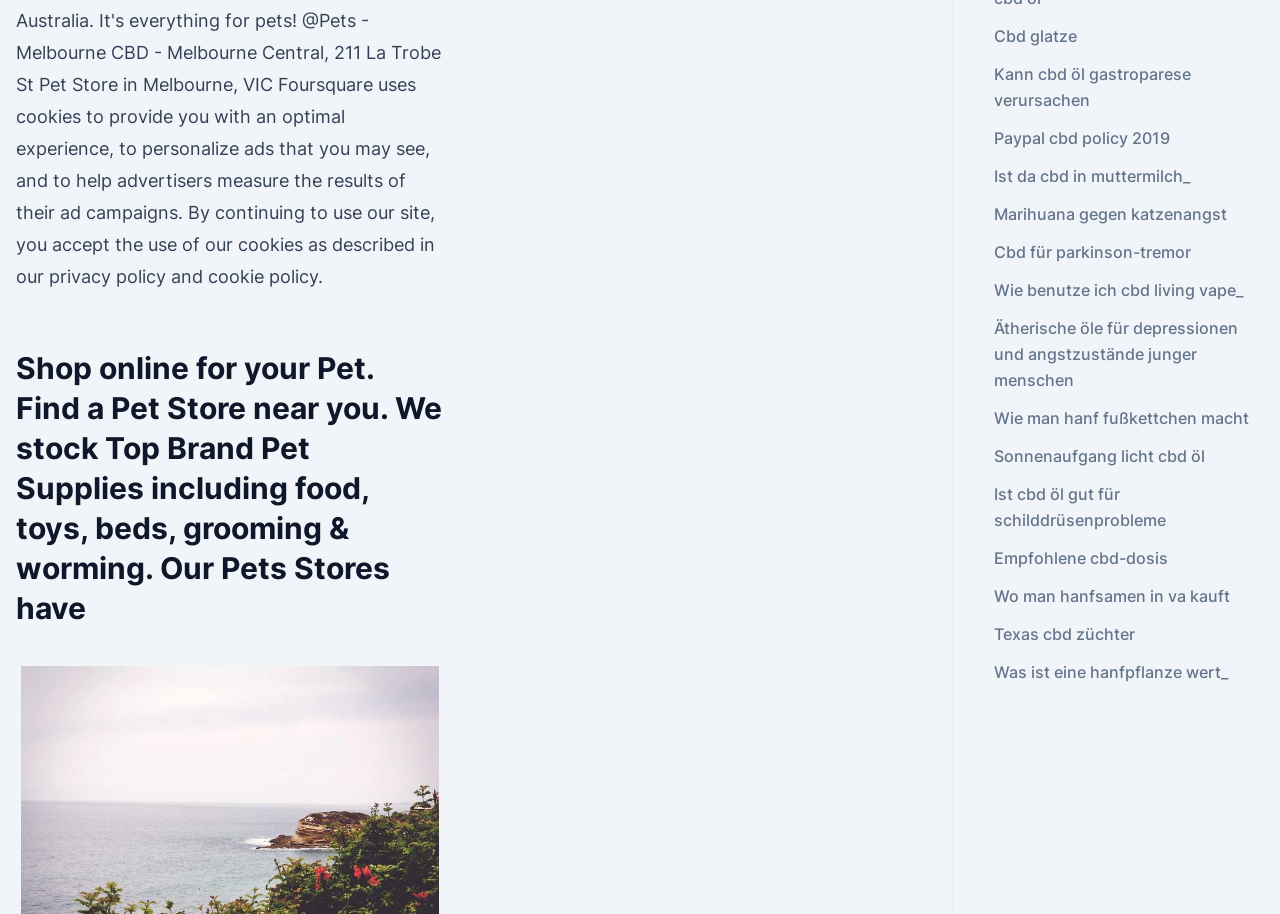Provide the bounding box coordinates of the HTML element this sentence describes: "Partner With Us".

None